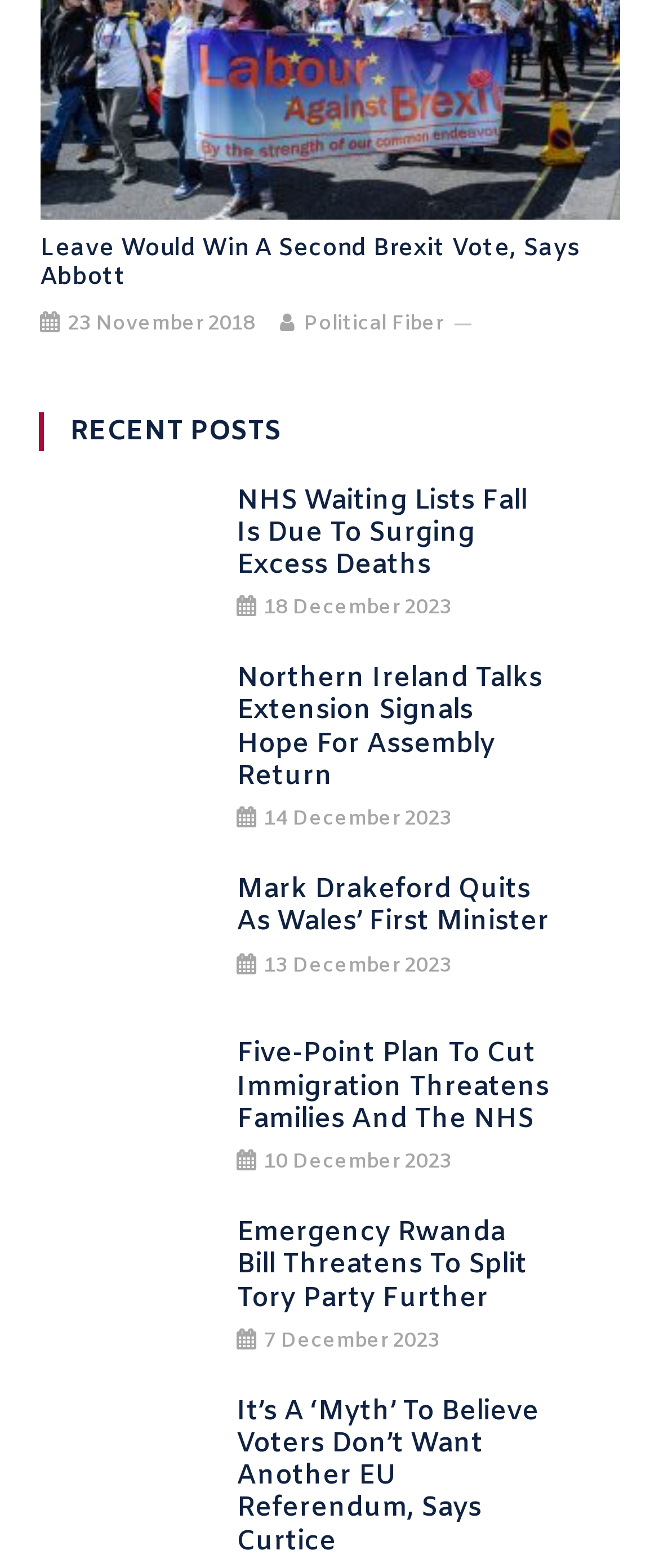Locate the bounding box coordinates of the element I should click to achieve the following instruction: "Read the article about Leave Would Win A Second Brexit Vote".

[0.06, 0.151, 0.94, 0.187]